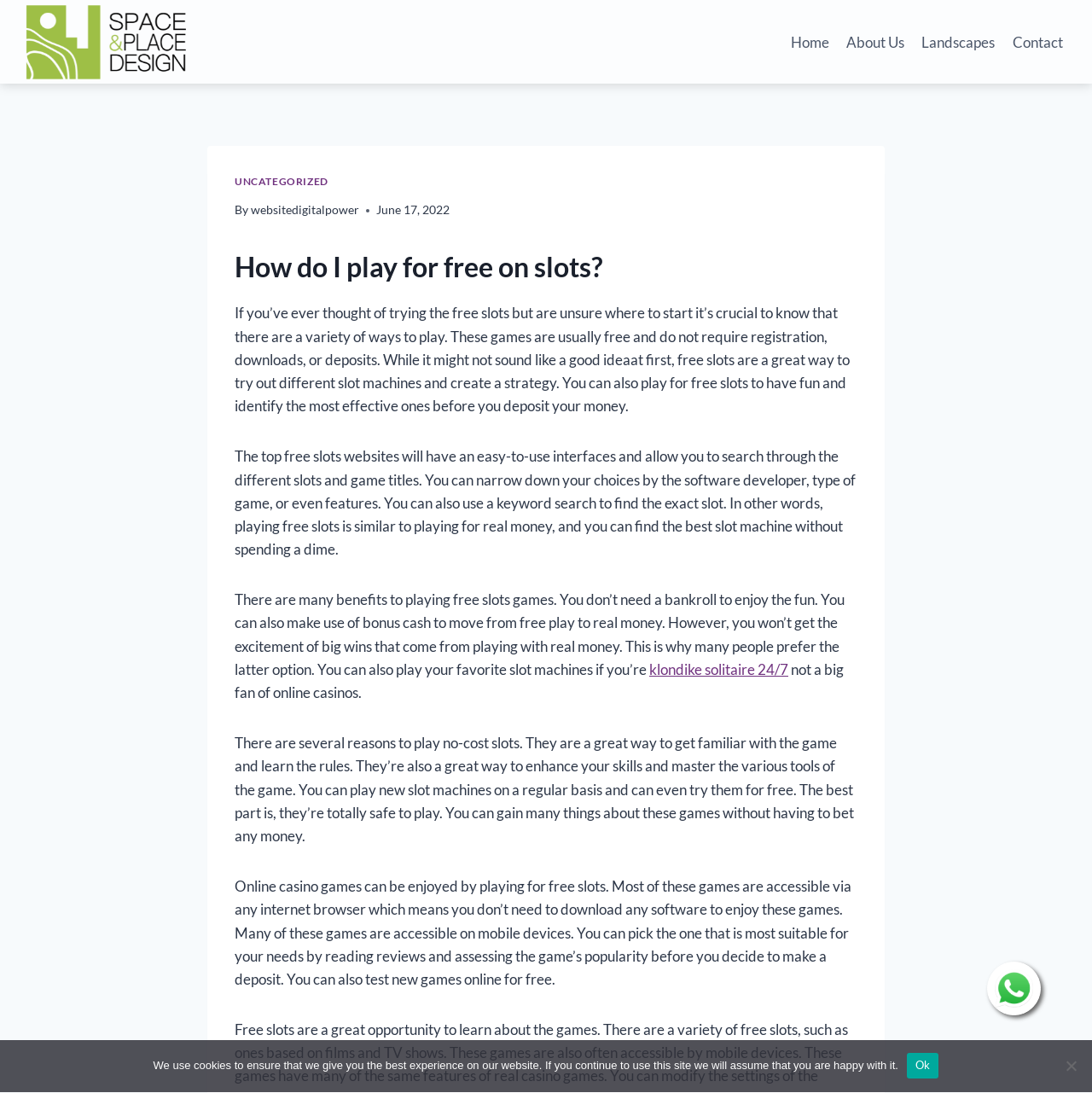What is the purpose of playing free slots?
Based on the image, answer the question with as much detail as possible.

According to the webpage, playing free slots allows users to try out different slot machines and create a strategy without spending any money. It also enables users to identify the most effective slots before depositing money.